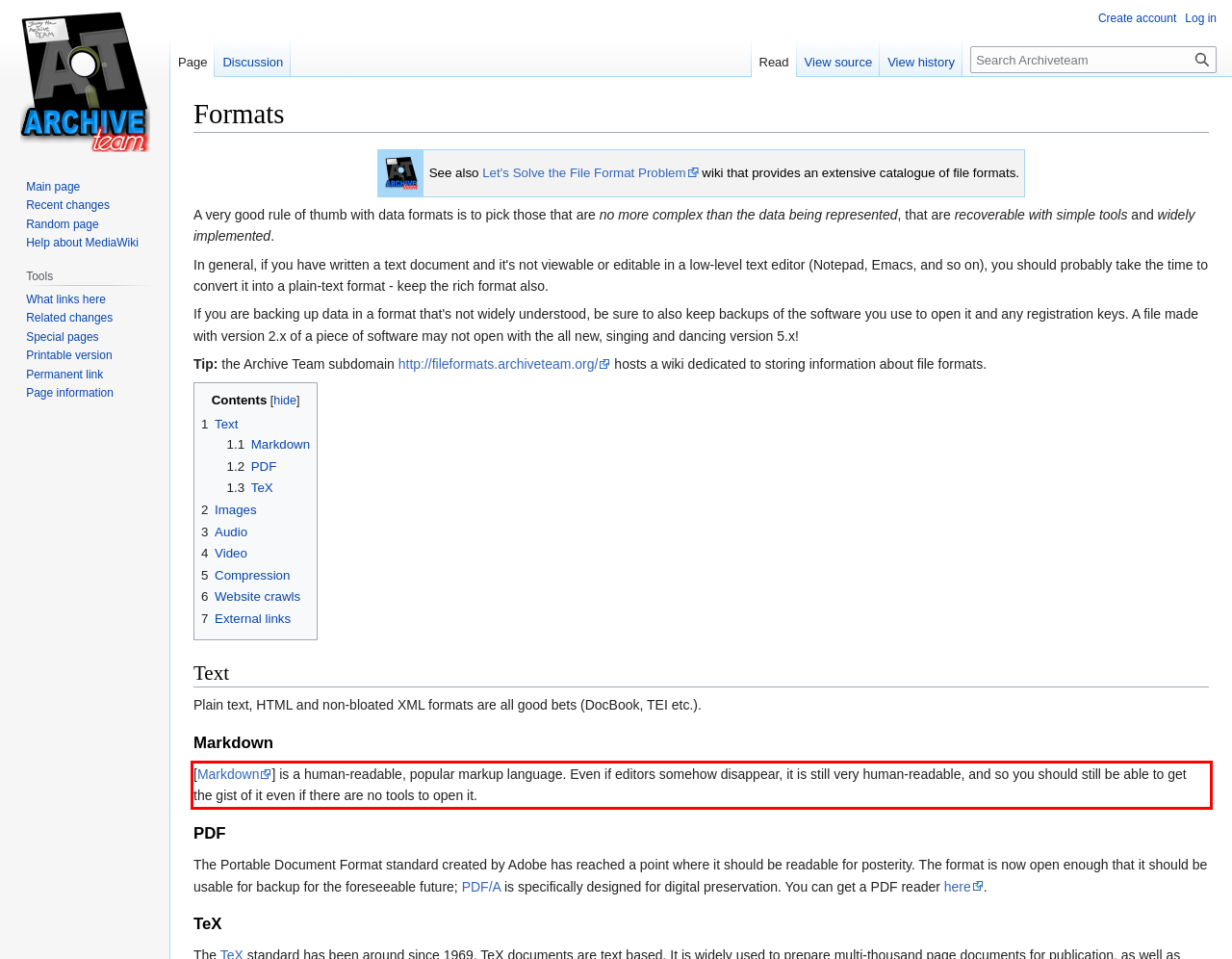You are presented with a screenshot containing a red rectangle. Extract the text found inside this red bounding box.

[Markdown] is a human-readable, popular markup language. Even if editors somehow disappear, it is still very human-readable, and so you should still be able to get the gist of it even if there are no tools to open it.